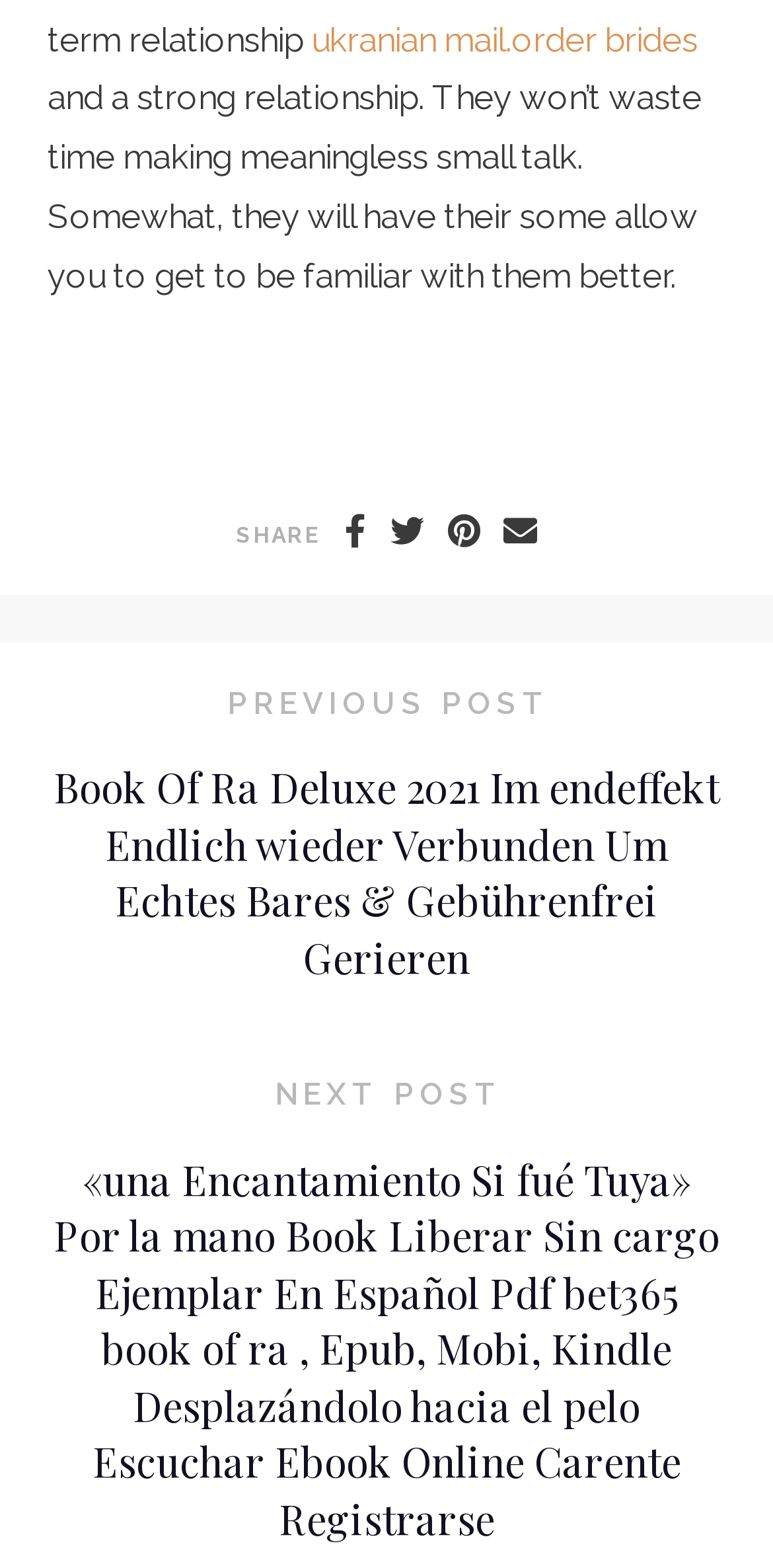What is the theme of the webpage?
Analyze the image and provide a thorough answer to the question.

Based on the content of the webpage, including the link 'ukranian mail.order brides' and the text about relationships, I infer that the theme of the webpage is relationships and dating.